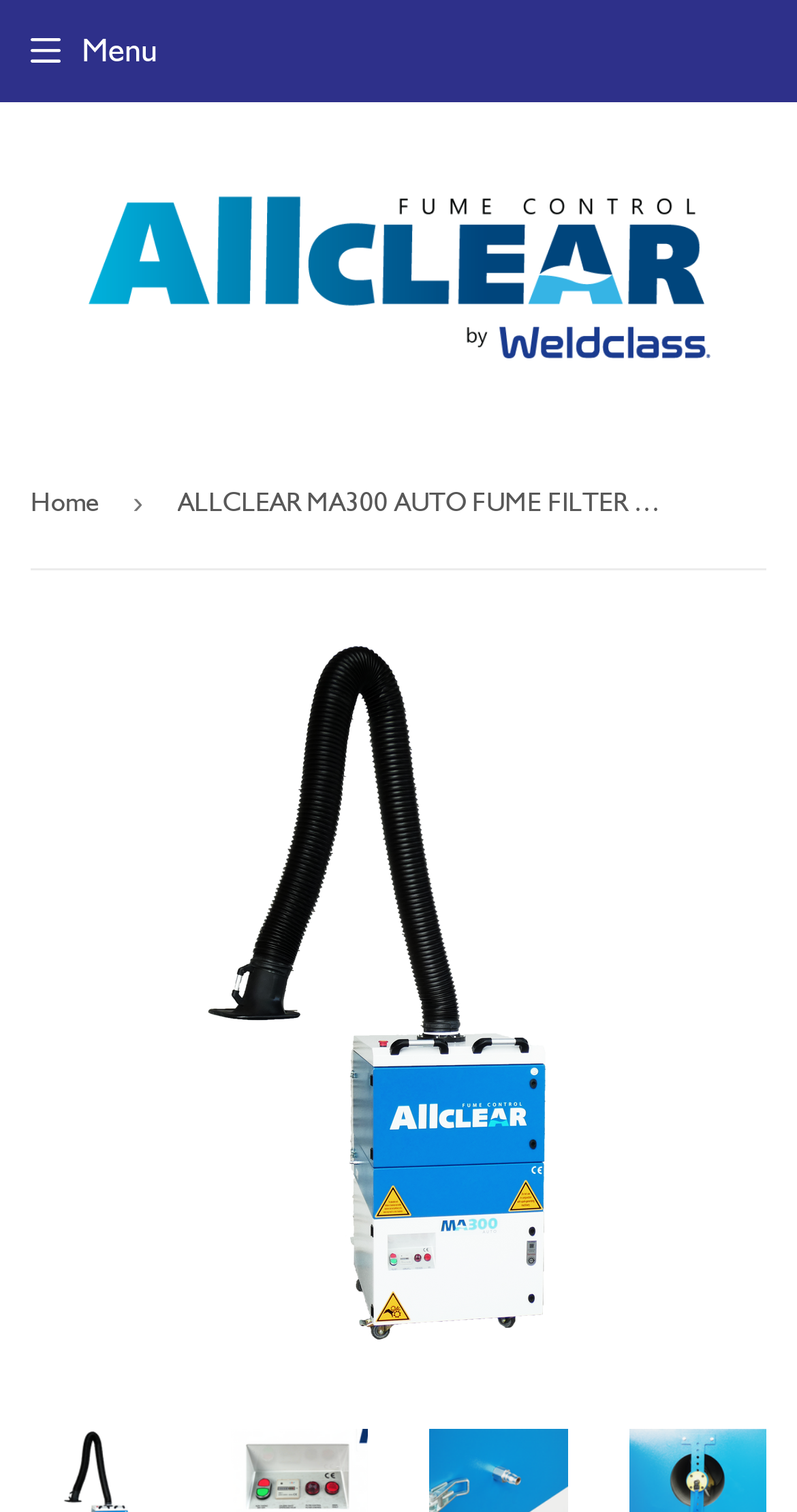Create a full and detailed caption for the entire webpage.

The webpage is about the Allclear MA300 AUTO Fume Filter Unit, a portable fume control solution. At the top-left corner, there is a link to "Allclear Fume Control" accompanied by an image with the same name. Below this, there is a layout table that spans the entire width of the page. 

On the top-left side of the page, there is a button labeled "Menu" that controls a navigation bar. To the right of the button, there is a navigation section displaying breadcrumbs, which includes a link to "Home" and a static text "ALLCLEAR MA300 AUTO FUME FILTER UNIT". 

The main content of the page is dominated by a large image of the Allclear MA300 AUTO Fume Filter Unit, which takes up most of the page's height. The image is positioned below the navigation section and spans the entire width of the page.